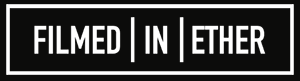What separates the words in the logo?
We need a detailed and meticulous answer to the question.

According to the caption, the vertical bars separating the words add a stylish touch, enhancing the overall layout while maintaining clarity and readability, which implies that the words in the logo are separated by vertical bars.